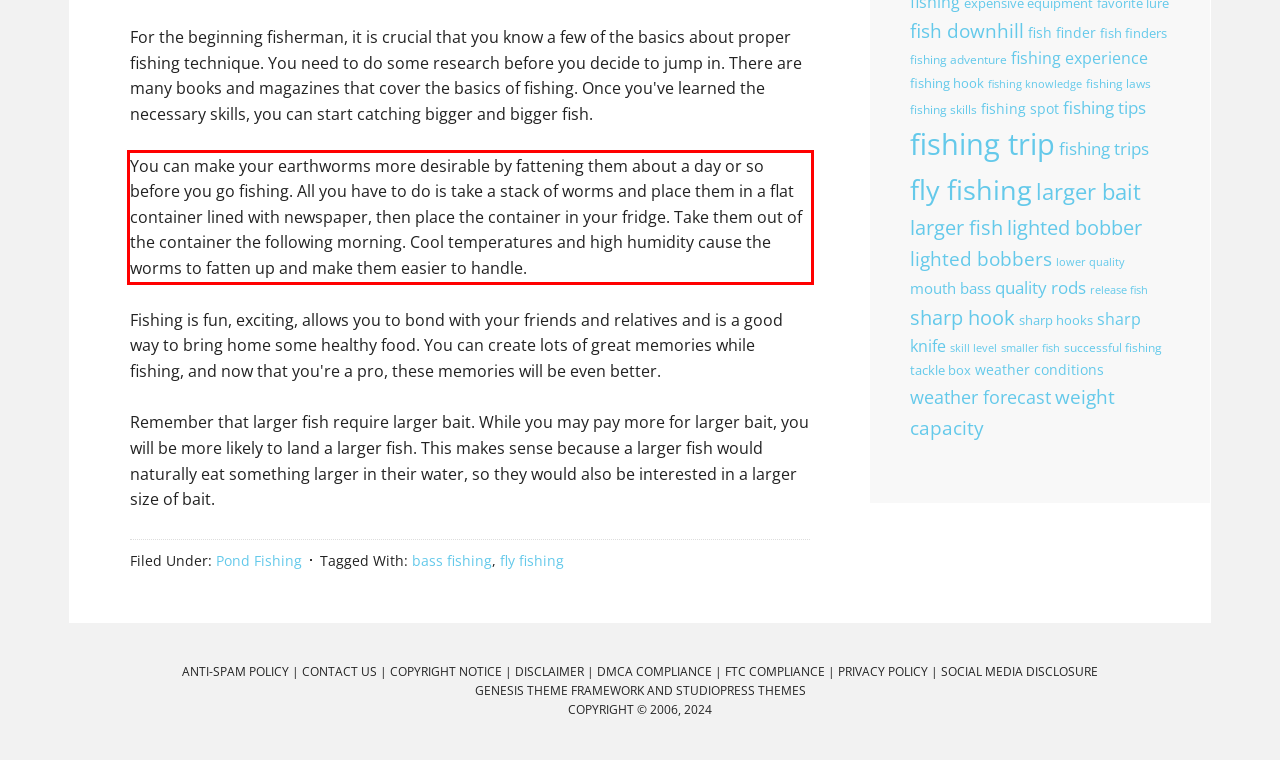There is a screenshot of a webpage with a red bounding box around a UI element. Please use OCR to extract the text within the red bounding box.

You can make your earthworms more desirable by fattening them about a day or so before you go fishing. All you have to do is take a stack of worms and place them in a flat container lined with newspaper, then place the container in your fridge. Take them out of the container the following morning. Cool temperatures and high humidity cause the worms to fatten up and make them easier to handle.